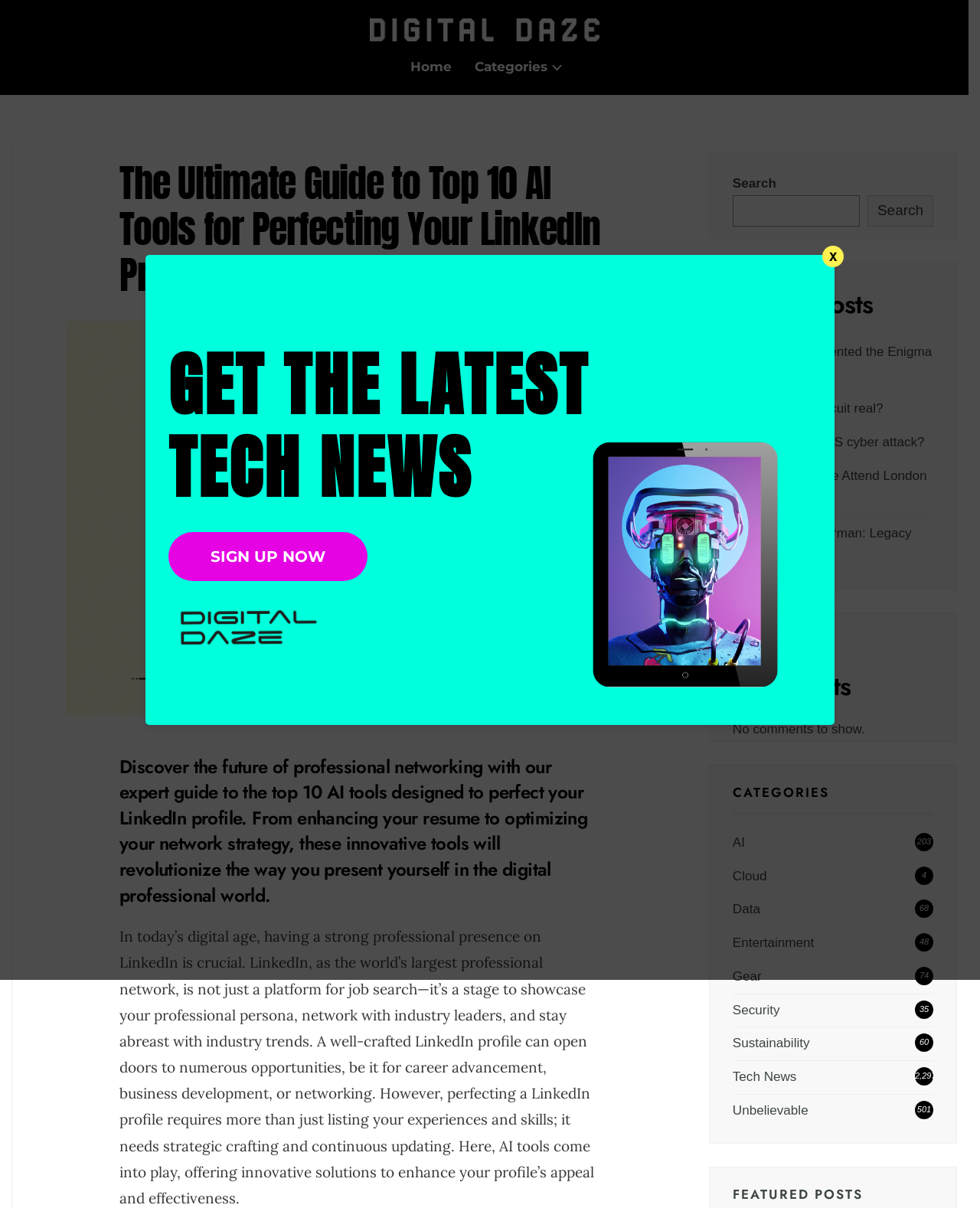Refer to the image and answer the question with as much detail as possible: What is the purpose of AI tools on LinkedIn?

Based on the webpage, AI tools are designed to perfect a LinkedIn profile, which requires strategic crafting and continuous updating. These innovative tools can enhance a profile's appeal and effectiveness, opening doors to numerous opportunities.